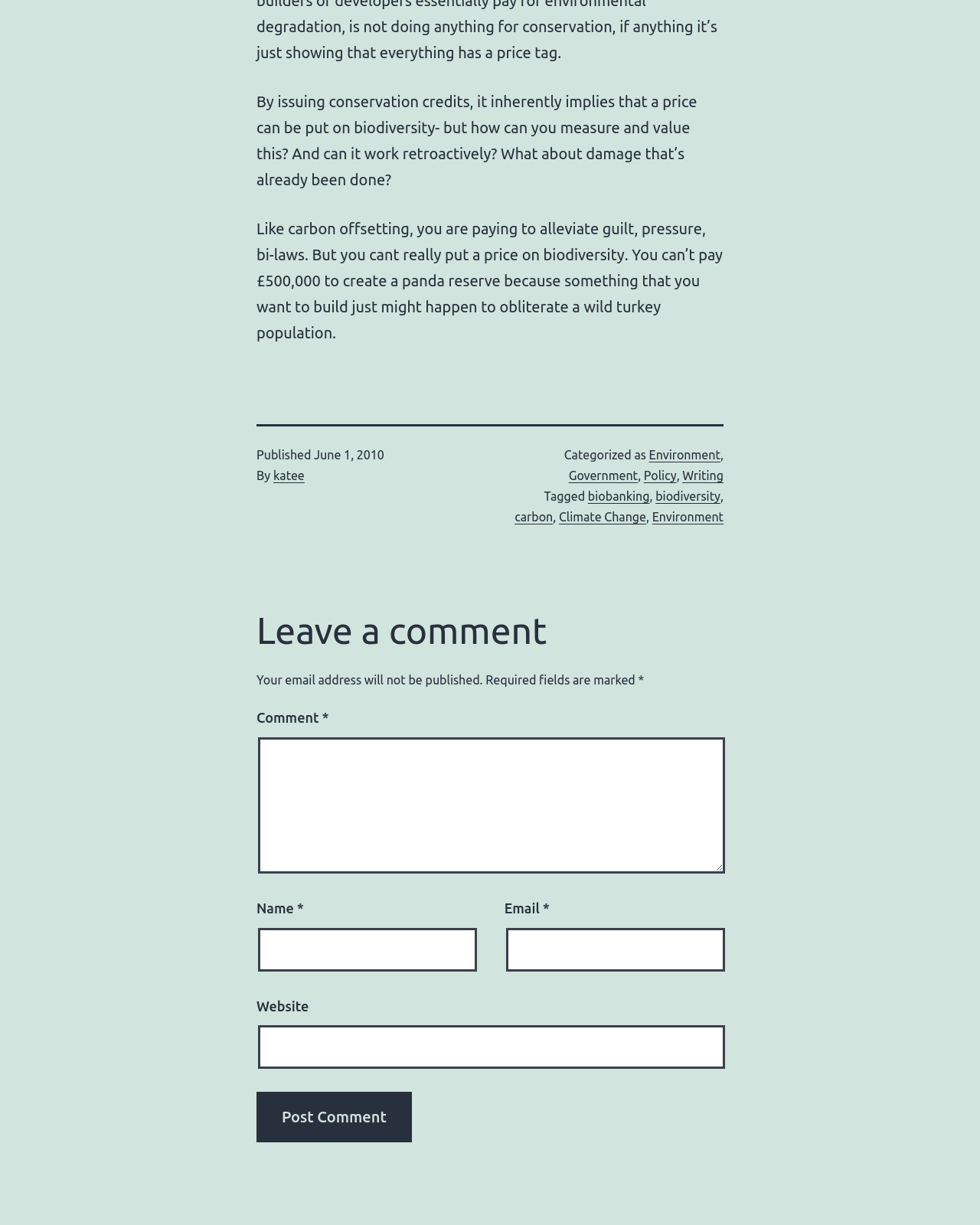Find the bounding box coordinates of the UI element according to this description: "parent_node: Comment * name="comment"".

[0.263, 0.602, 0.74, 0.713]